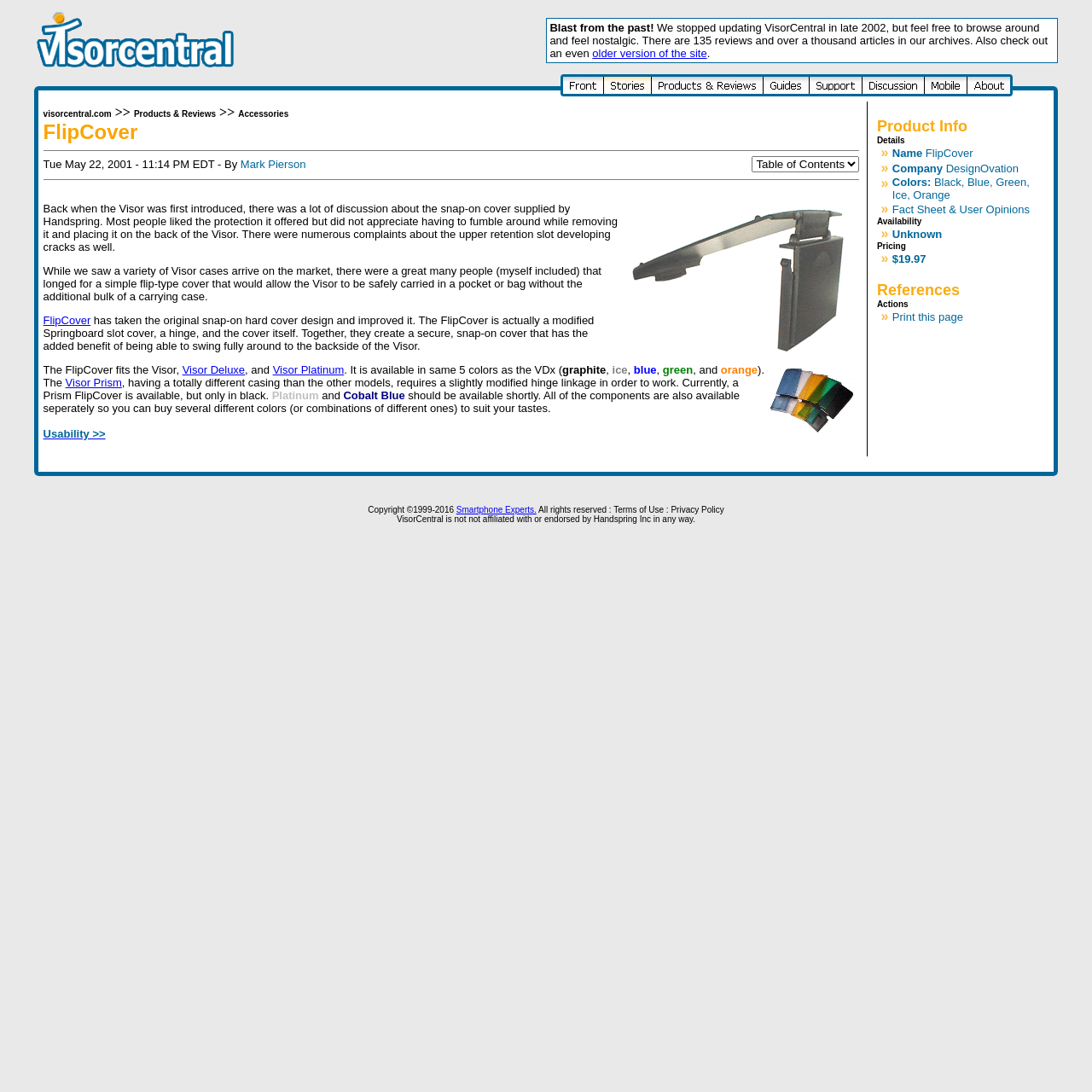For the following element description, predict the bounding box coordinates in the format (top-left x, top-left y, bottom-right x, bottom-right y). All values should be floating point numbers between 0 and 1. Description: older version of the site

[0.542, 0.043, 0.647, 0.055]